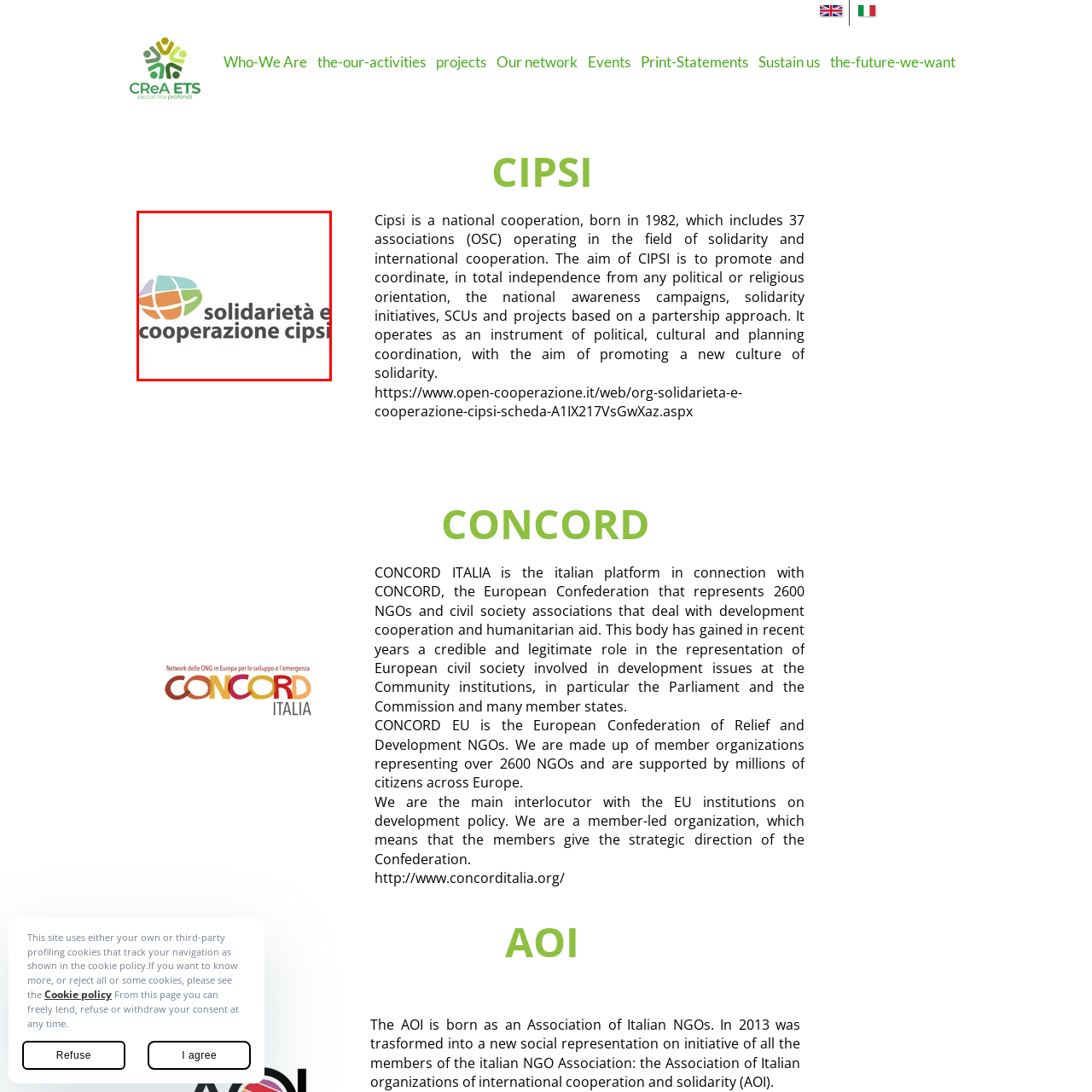What is the main mission of CIPSI?
Examine the area marked by the red bounding box and respond with a one-word or short phrase answer.

Promoting solidarity and international cooperation